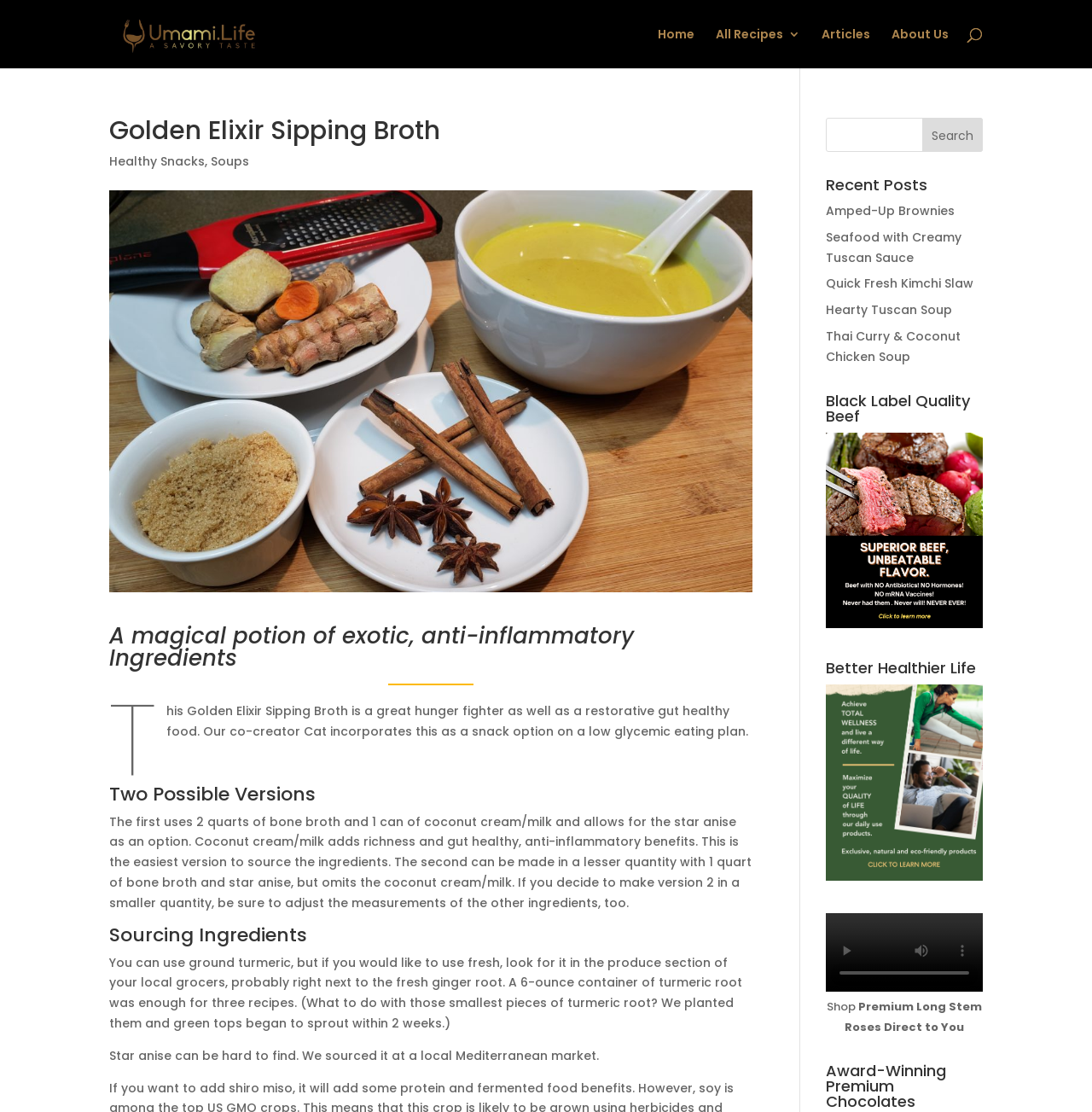Please provide a brief answer to the question using only one word or phrase: 
Where can you find fresh turmeric root?

Produce section